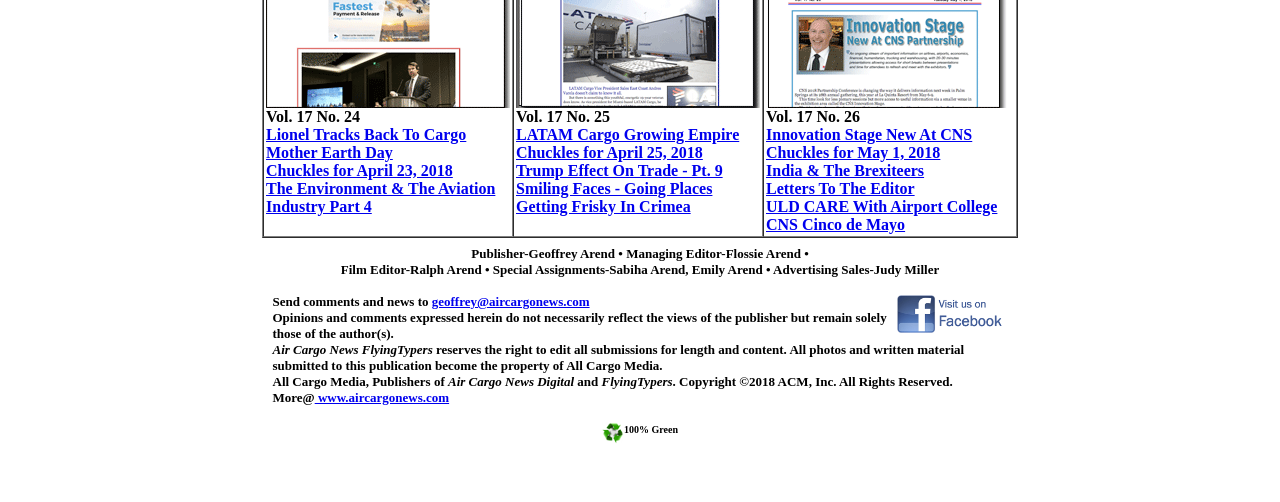Can you find the bounding box coordinates for the element that needs to be clicked to execute this instruction: "Read 'Letters To The Editor'"? The coordinates should be given as four float numbers between 0 and 1, i.e., [left, top, right, bottom].

[0.598, 0.359, 0.715, 0.392]